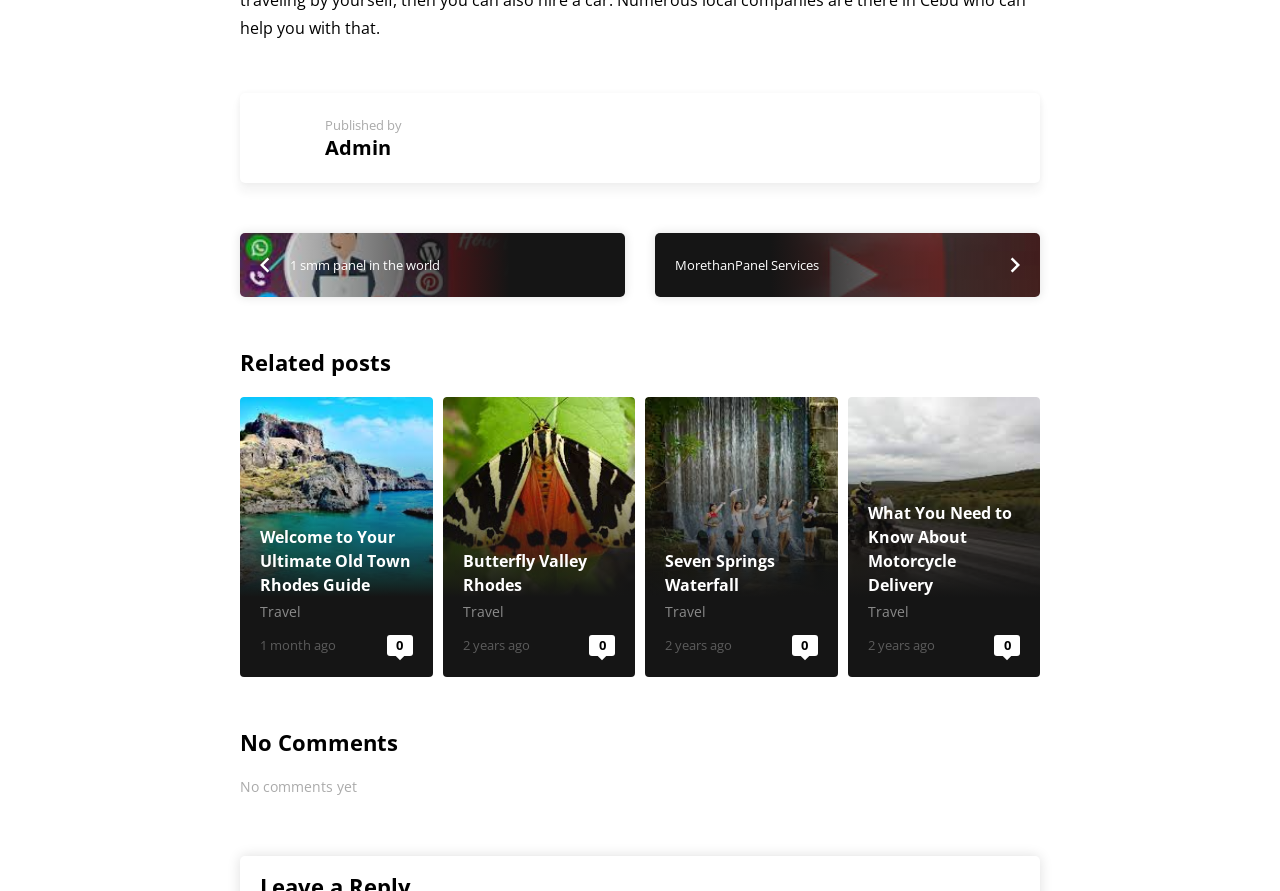Determine the bounding box coordinates of the region I should click to achieve the following instruction: "Learn about 'What You Need to Know About Motorcycle Delivery'". Ensure the bounding box coordinates are four float numbers between 0 and 1, i.e., [left, top, right, bottom].

[0.662, 0.446, 0.812, 0.76]